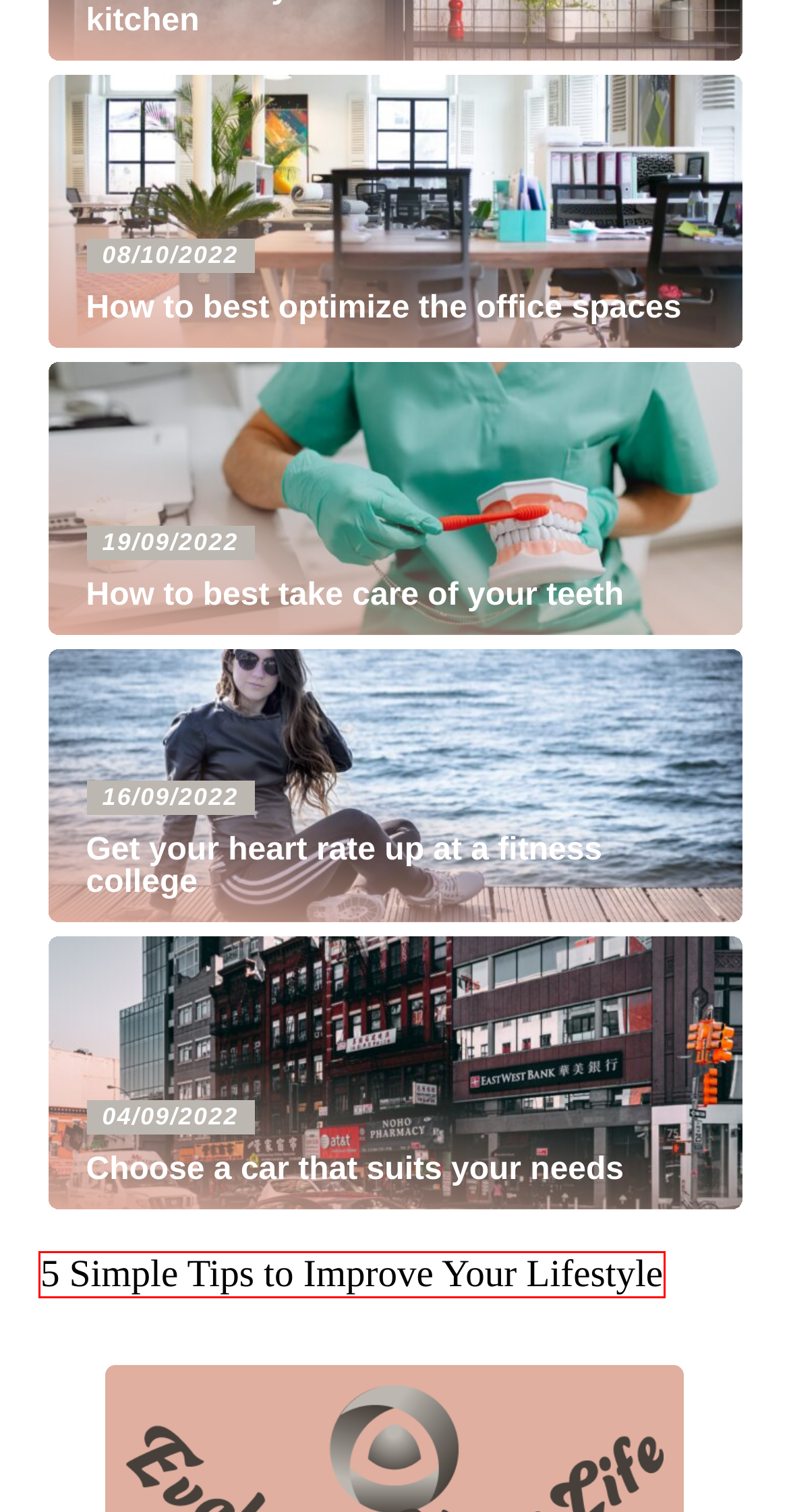Observe the provided screenshot of a webpage that has a red rectangle bounding box. Determine the webpage description that best matches the new webpage after clicking the element inside the red bounding box. Here are the candidates:
A. 5 Simple Tips to Improve Your Lifestyle
B. How to best optimize the office spaces
C. Get your heart rate up at a fitness college
D. Sitemap
E. Charger for electric cars – both at home and on the go
F. Choose a car that suits your needs
G. This is how you create order in the kitchen
H. How to best take care of your teeth

A